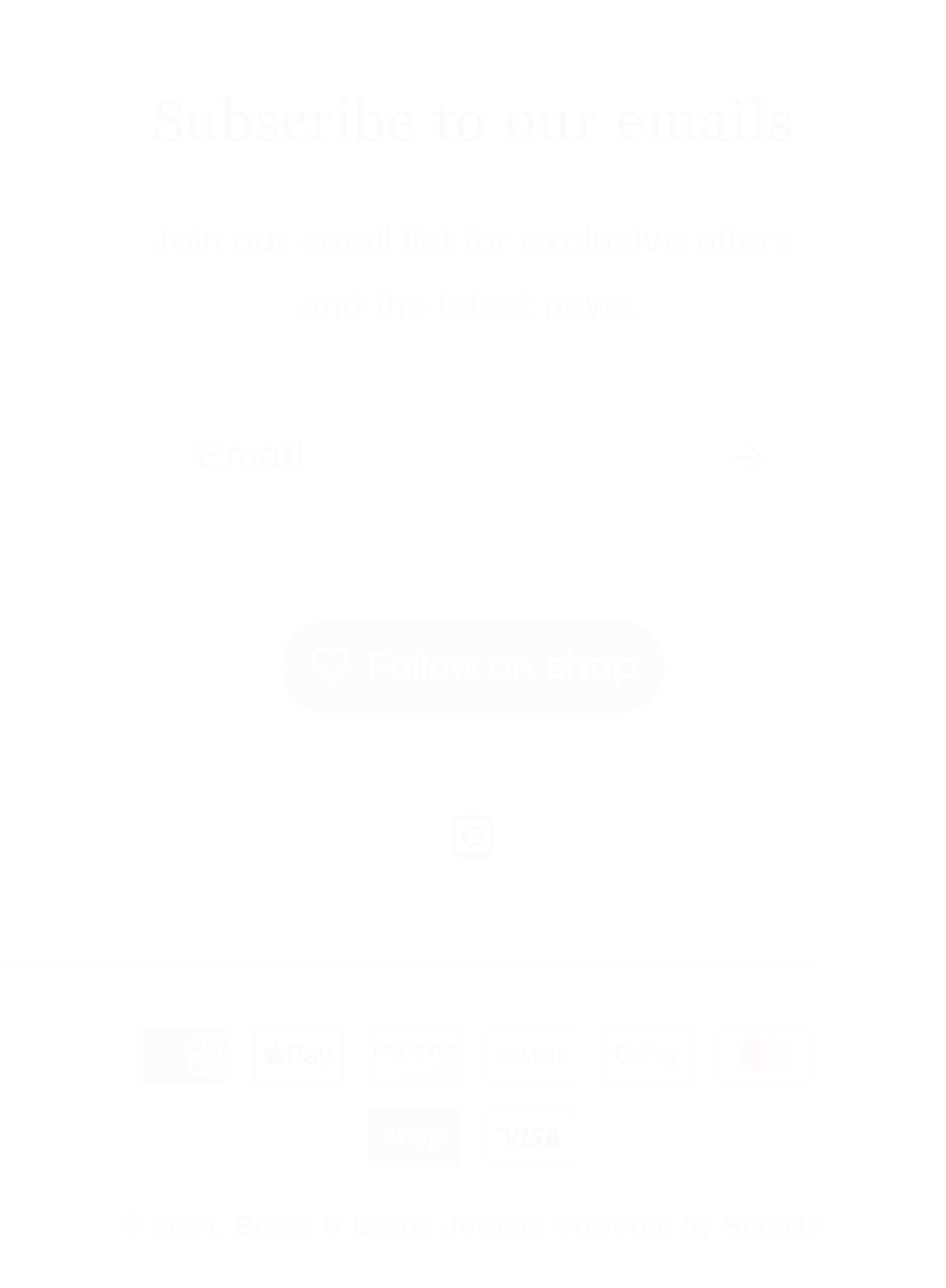Utilize the details in the image to thoroughly answer the following question: What social media platform can be followed?

The webpage has a link to follow the company on Instagram, which is located in the footer section, along with other social media and payment method links.